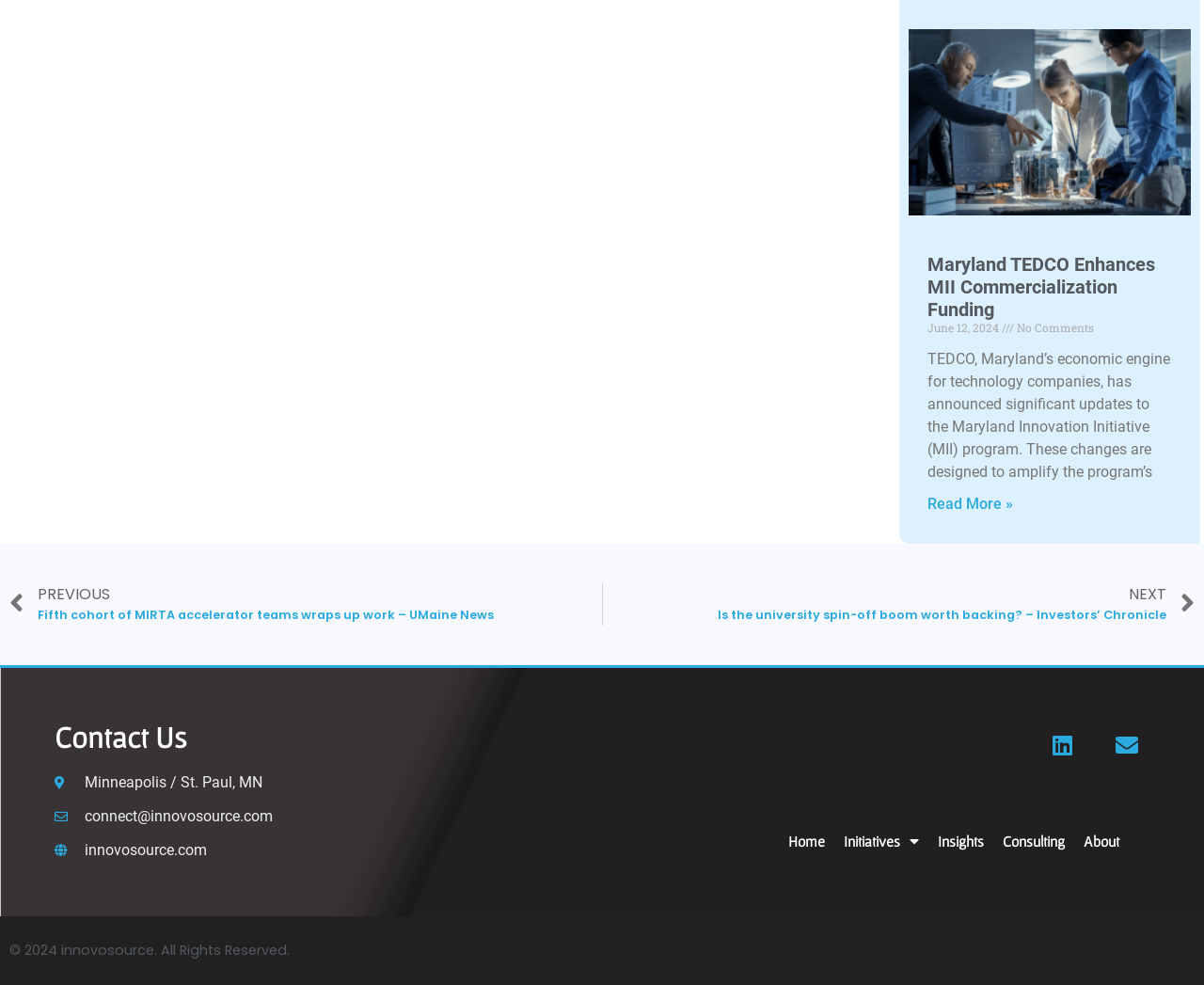Please determine the bounding box coordinates of the element's region to click in order to carry out the following instruction: "Check the author's profile". The coordinates should be four float numbers between 0 and 1, i.e., [left, top, right, bottom].

None